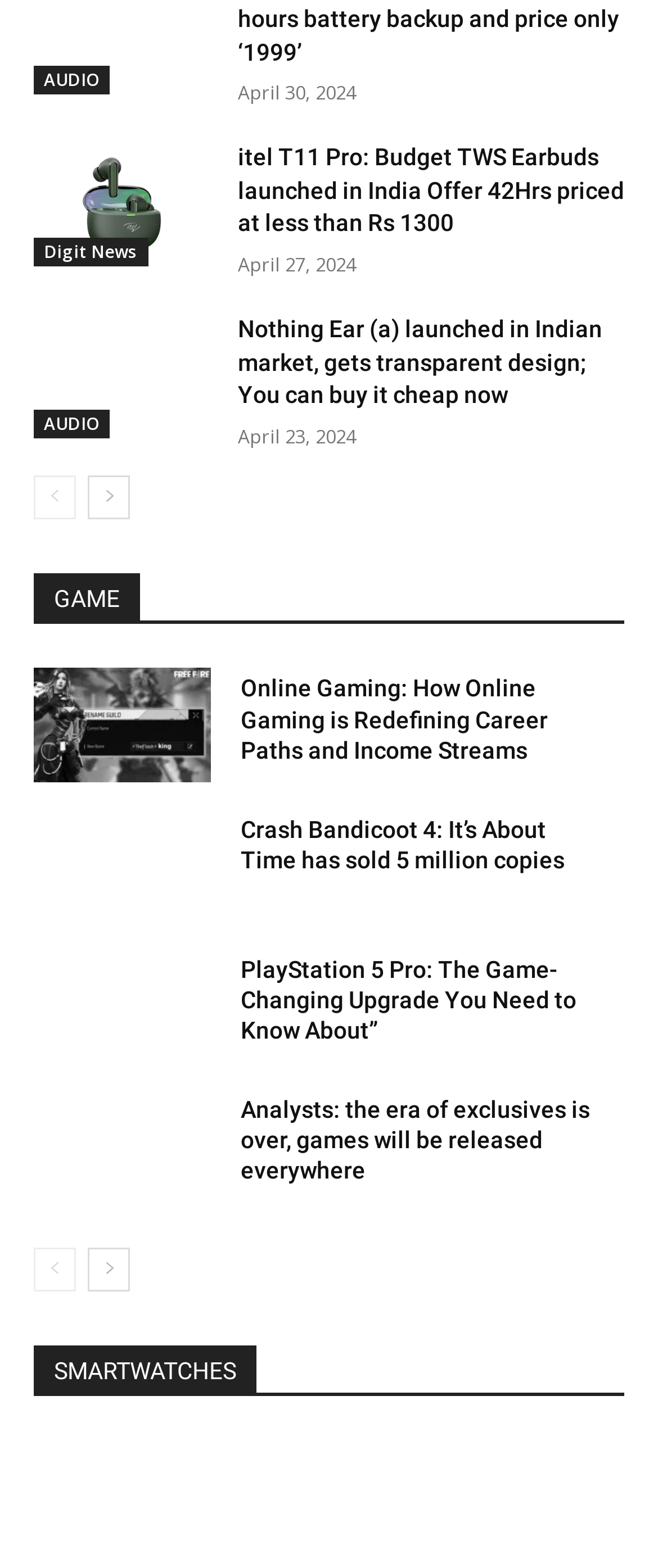What is the date of the latest news article?
Answer the question with a detailed and thorough explanation.

I looked for the time elements on the page, which contain the dates of the news articles. The first time element has a StaticText child with the text 'April 30, 2024', indicating that this is the date of the latest news article.